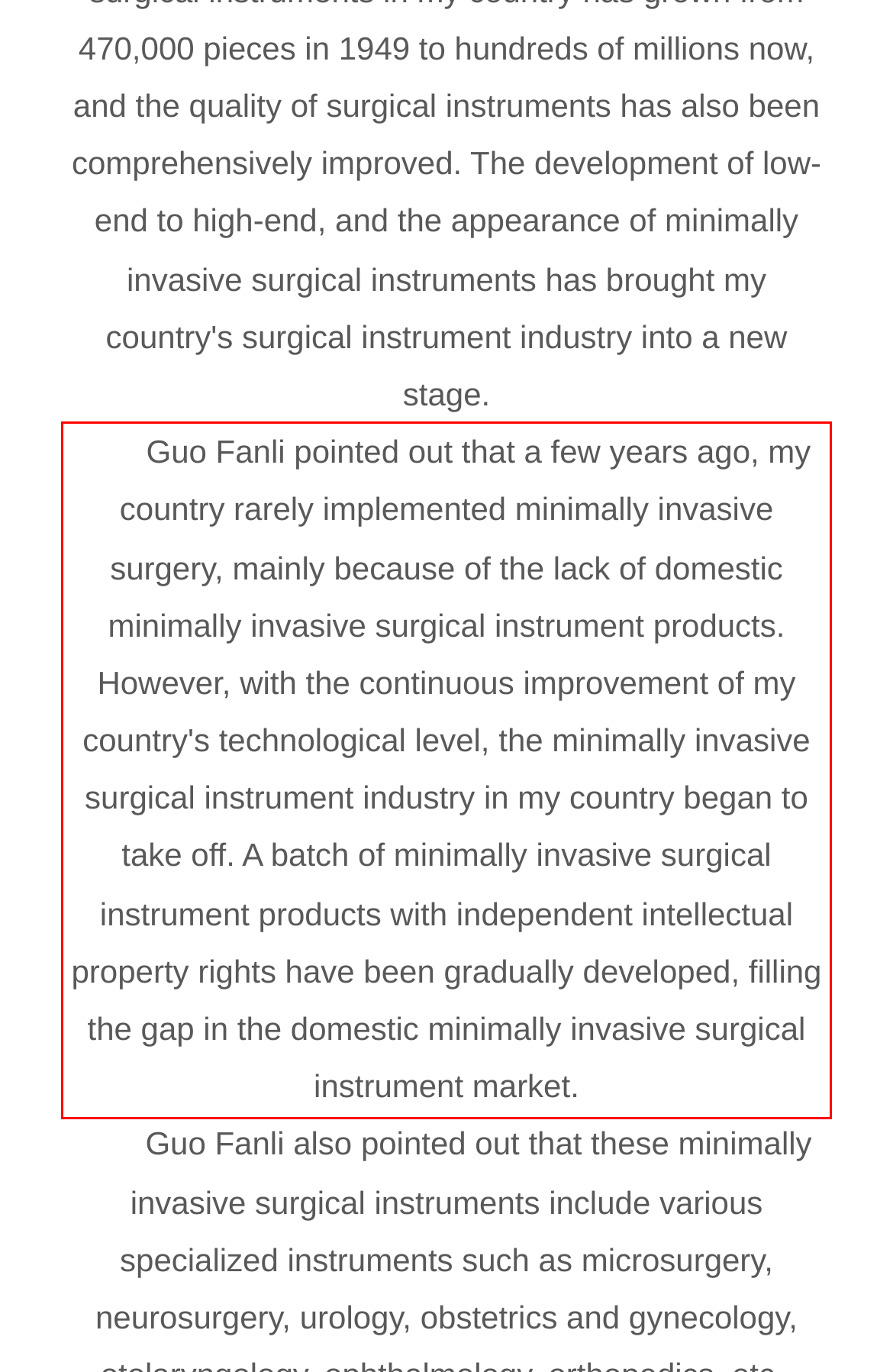You are given a screenshot with a red rectangle. Identify and extract the text within this red bounding box using OCR.

Guo Fanli pointed out that a few years ago, my country rarely implemented minimally invasive surgery, mainly because of the lack of domestic minimally invasive surgical instrument products. However, with the continuous improvement of my country's technological level, the minimally invasive surgical instrument industry in my country began to take off. A batch of minimally invasive surgical instrument products with independent intellectual property rights have been gradually developed, filling the gap in the domestic minimally invasive surgical instrument market.